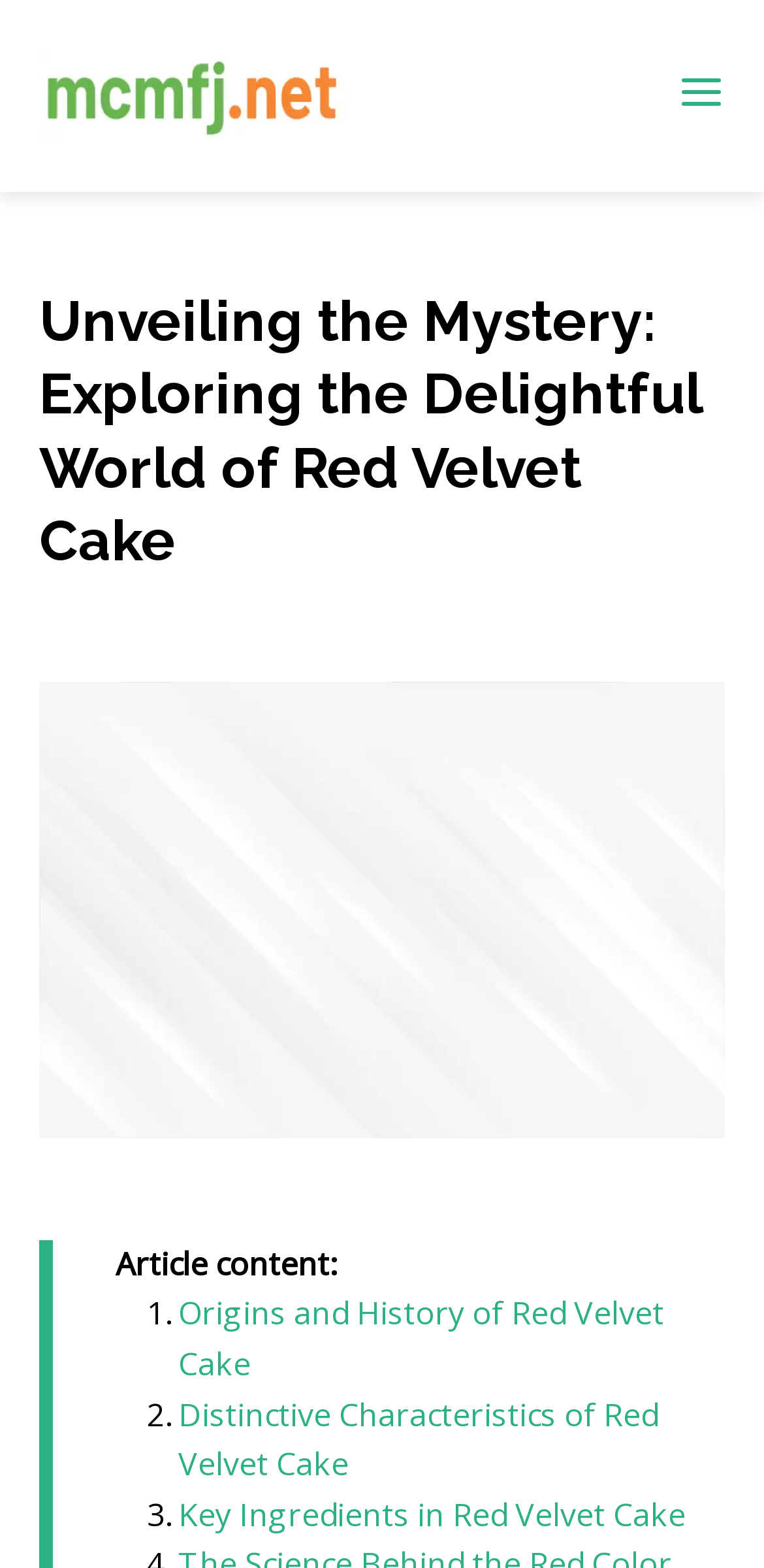How many sections are in the article content?
Please use the image to provide an in-depth answer to the question.

I examined the article content section and found that it contains a single section with a heading 'Unveiling the Mystery: Exploring the Delightful World of Red Velvet Cake' and a list of links. There are no other sections or subheadings in the article content.